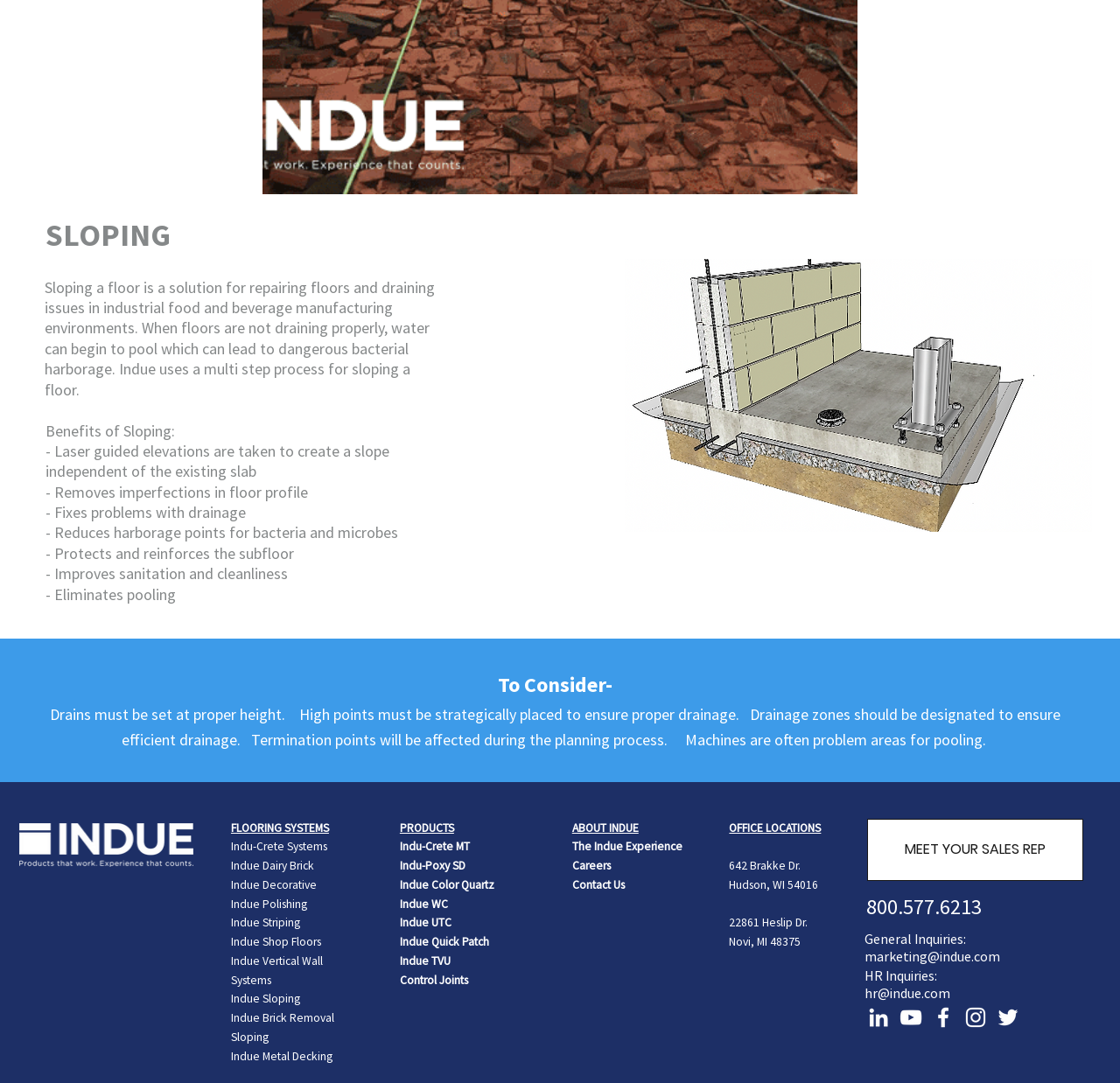Extract the bounding box coordinates for the HTML element that matches this description: "Indue Brick Removal Sloping". The coordinates should be four float numbers between 0 and 1, i.e., [left, top, right, bottom].

[0.206, 0.933, 0.298, 0.964]